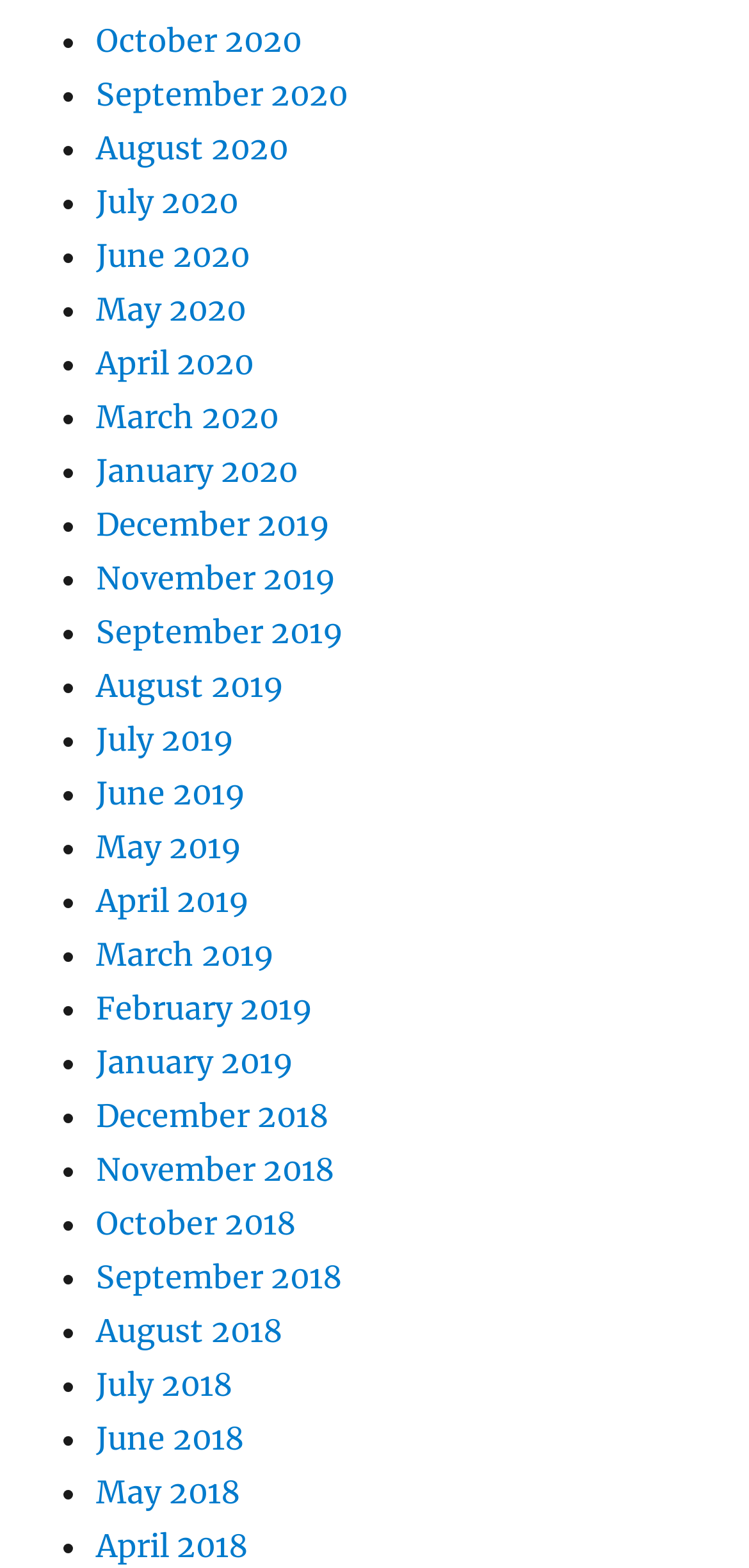Give a one-word or phrase response to the following question: What is the earliest month listed on this webpage?

December 2018